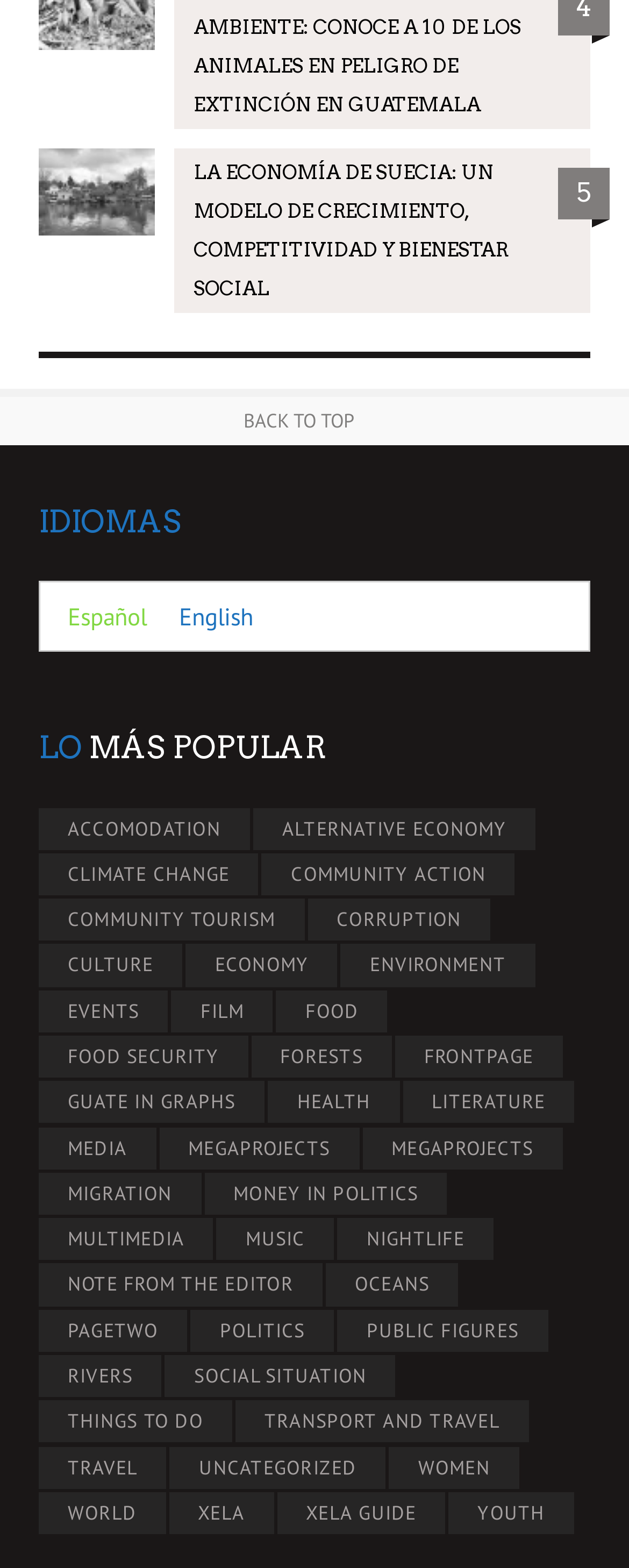Please analyze the image and provide a thorough answer to the question:
What are the two language options available?

The language options are listed under the 'IDIOMAS' heading, and the two options are 'Español' and 'English'.